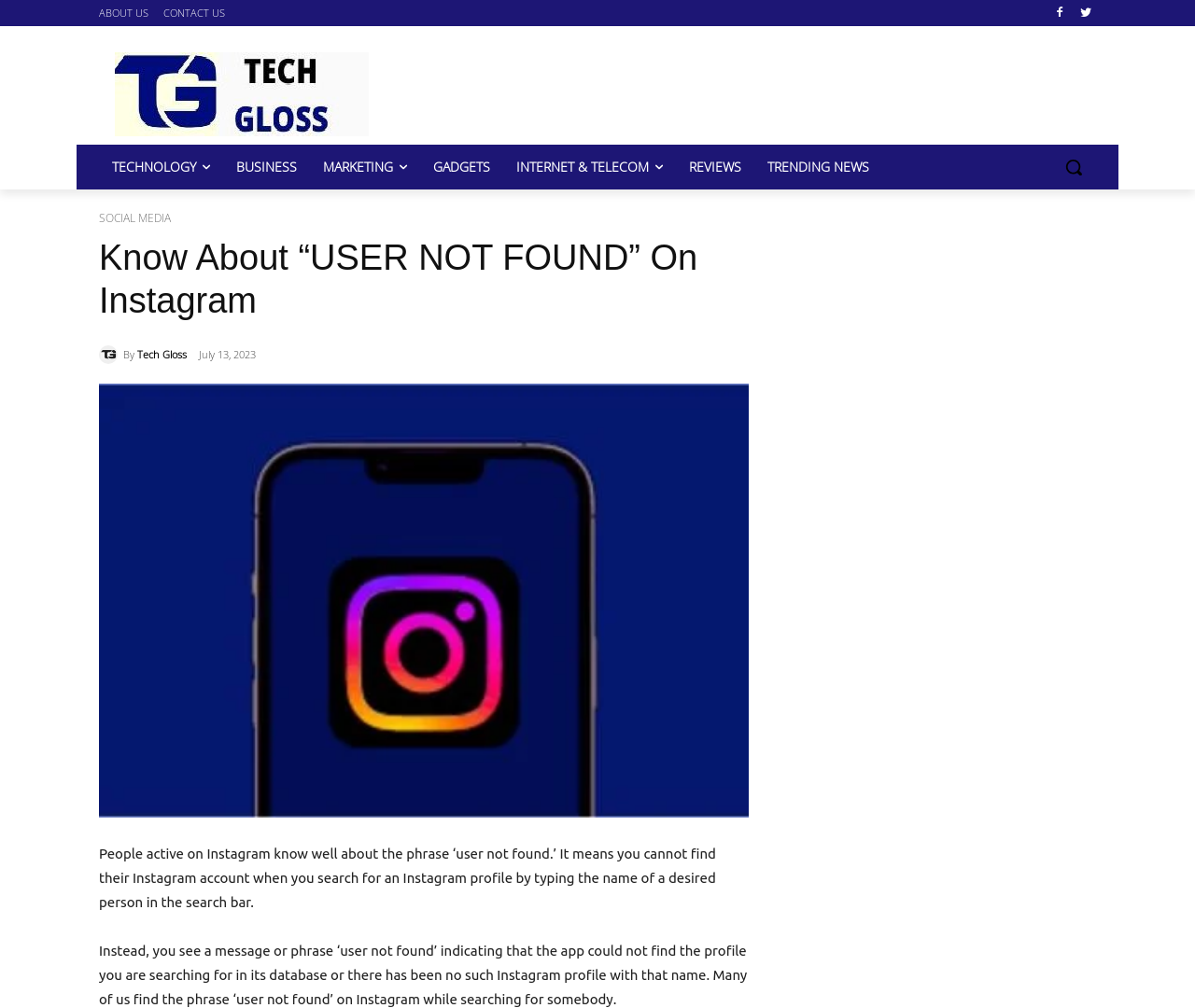Find the bounding box of the element with the following description: "INTERNET & TELECOM". The coordinates must be four float numbers between 0 and 1, formatted as [left, top, right, bottom].

[0.421, 0.144, 0.566, 0.188]